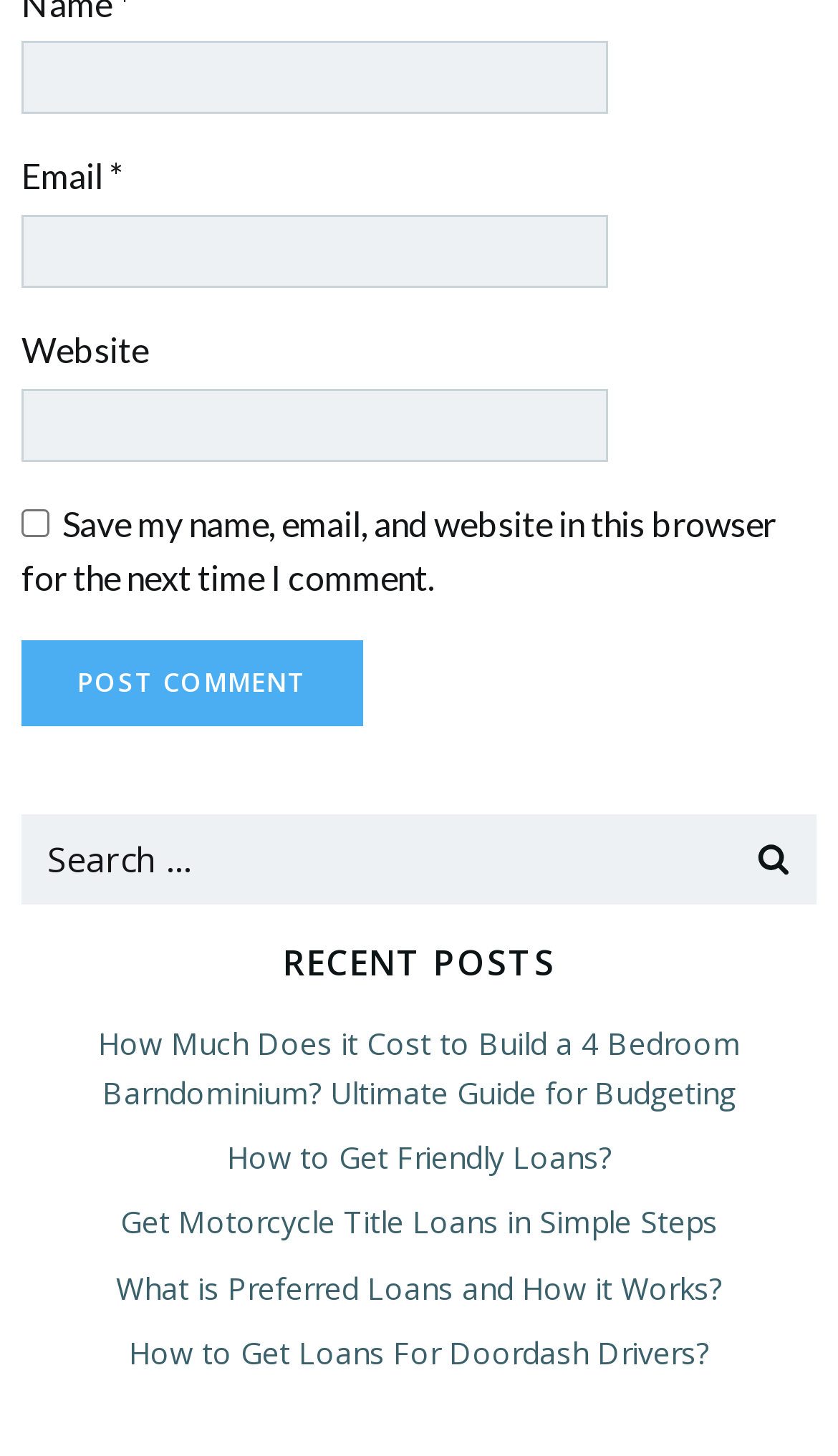Locate the bounding box coordinates of the area that needs to be clicked to fulfill the following instruction: "Search for something". The coordinates should be in the format of four float numbers between 0 and 1, namely [left, top, right, bottom].

[0.026, 0.559, 0.974, 0.621]